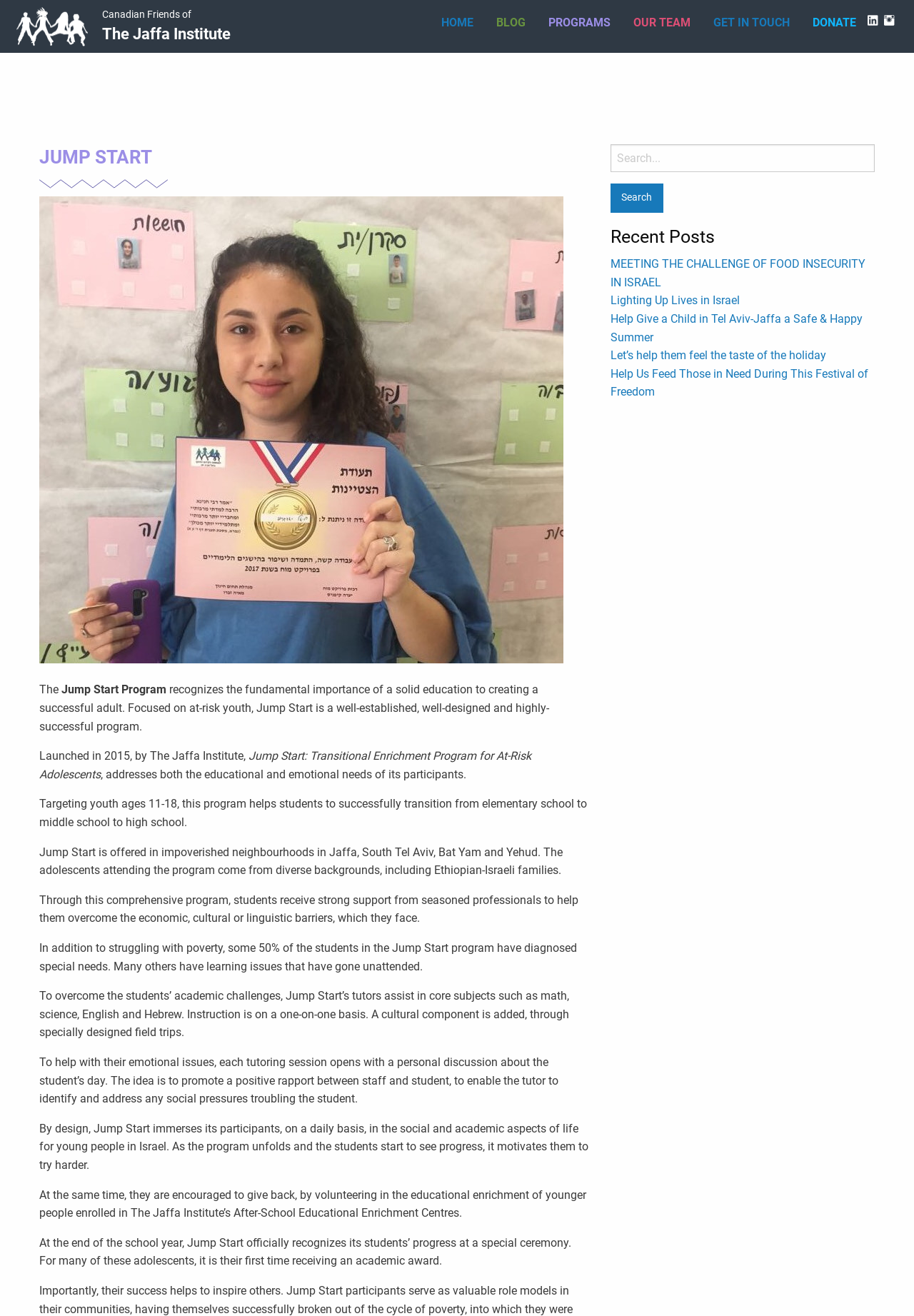Identify the bounding box coordinates of the area that should be clicked in order to complete the given instruction: "Donate to the Jaffa Institute". The bounding box coordinates should be four float numbers between 0 and 1, i.e., [left, top, right, bottom].

[0.877, 0.007, 0.949, 0.028]